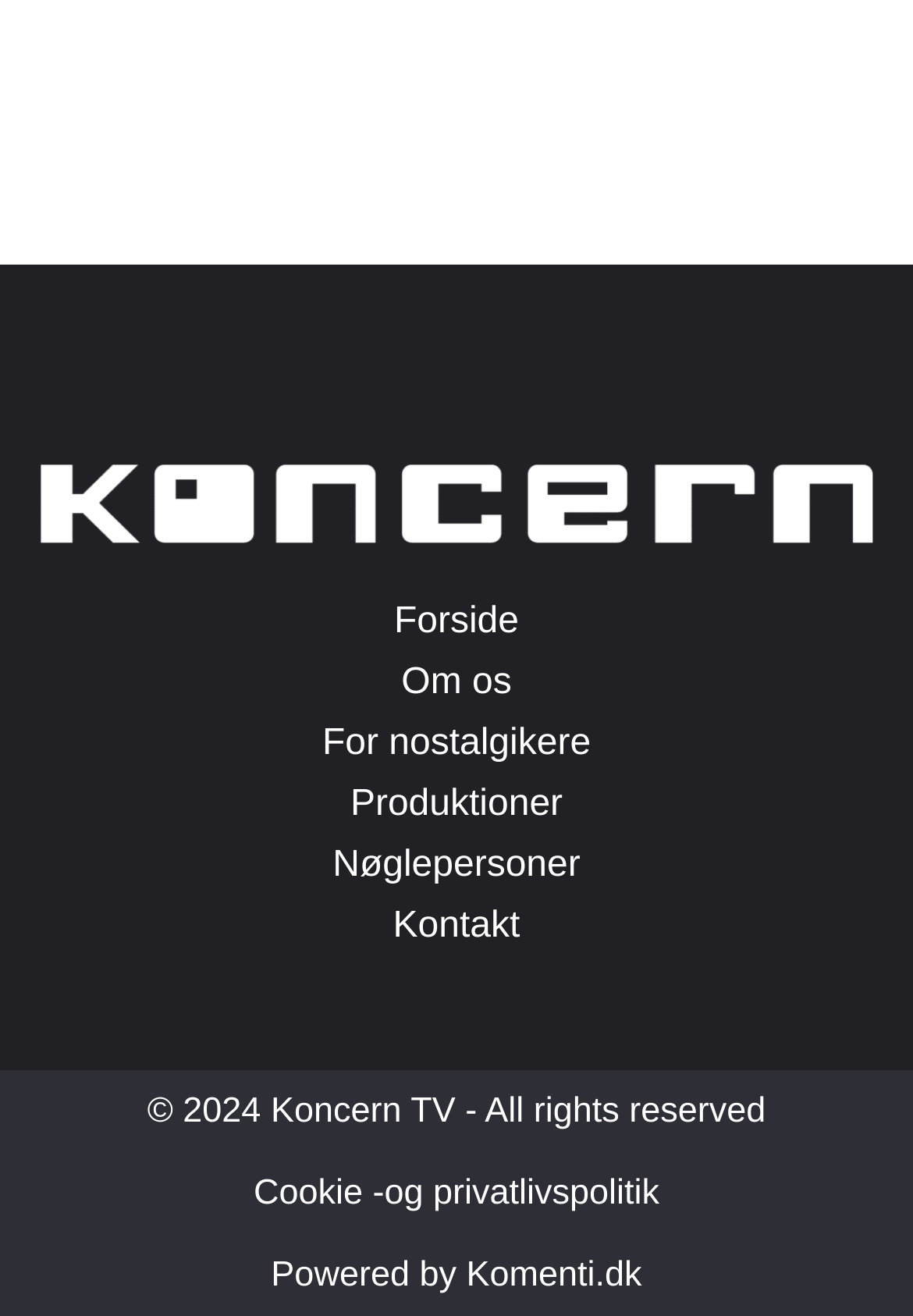What is the name of the company that powered the website?
Using the image, give a concise answer in the form of a single word or short phrase.

Komenti.dk